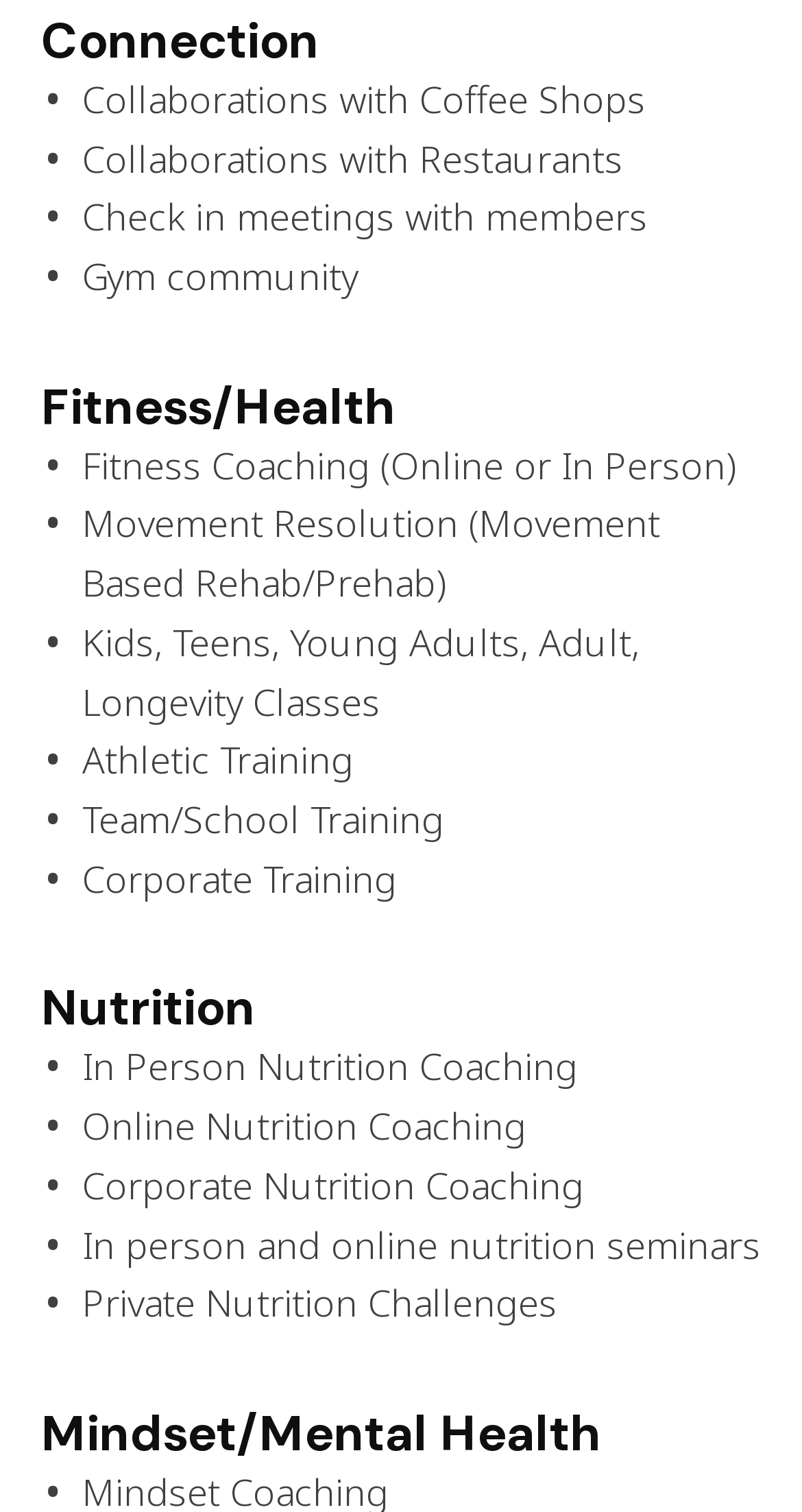How many categories are listed on this webpage?
Provide an in-depth and detailed answer to the question.

By analyzing the webpage, I can see that there are five categories listed: Connection, Fitness/Health, Nutrition, Mindset/Mental Health, and no other categories are visible on the webpage.